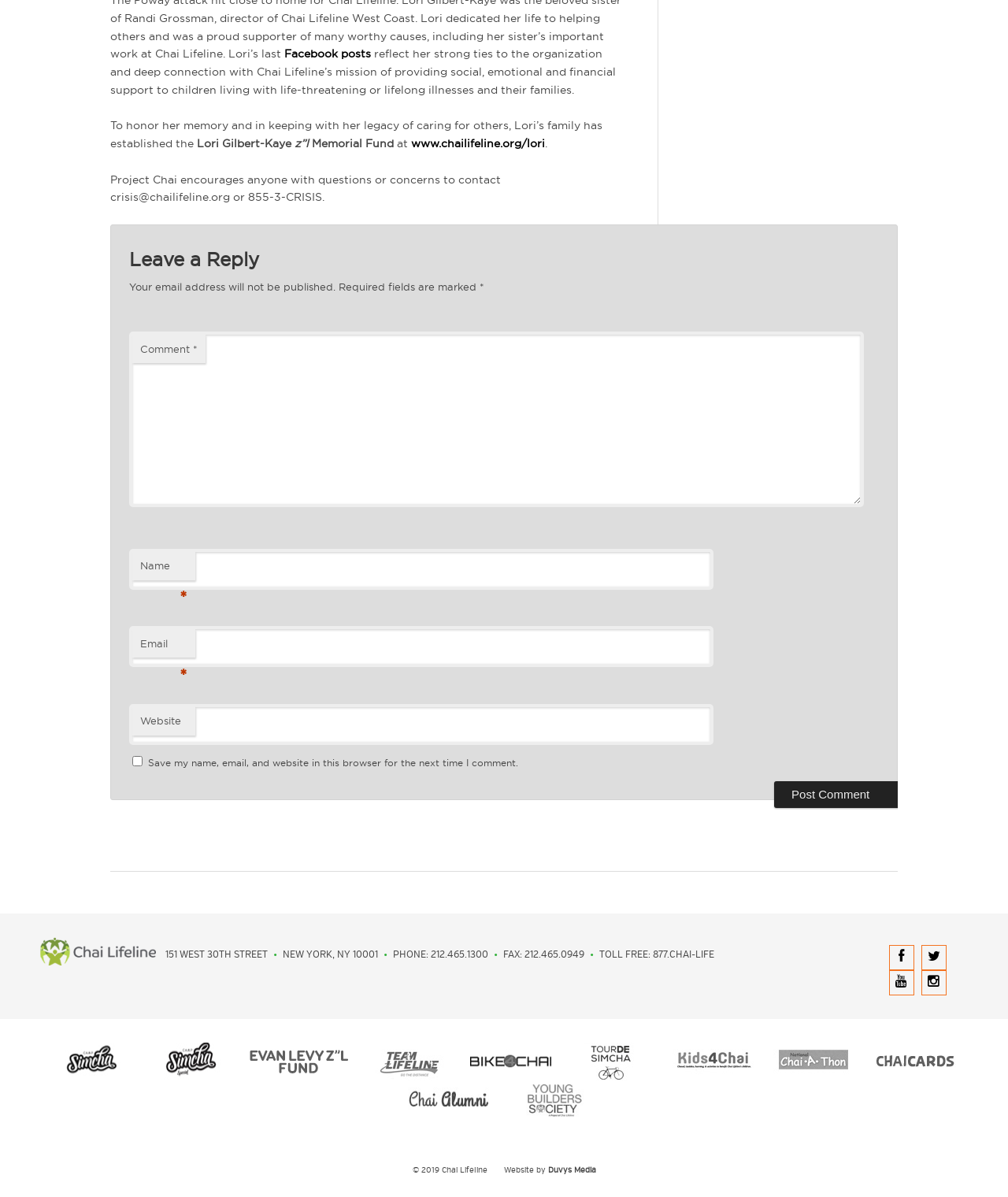Predict the bounding box coordinates of the area that should be clicked to accomplish the following instruction: "Enter your name in the 'Name' field". The bounding box coordinates should consist of four float numbers between 0 and 1, i.e., [left, top, right, bottom].

[0.128, 0.458, 0.708, 0.492]